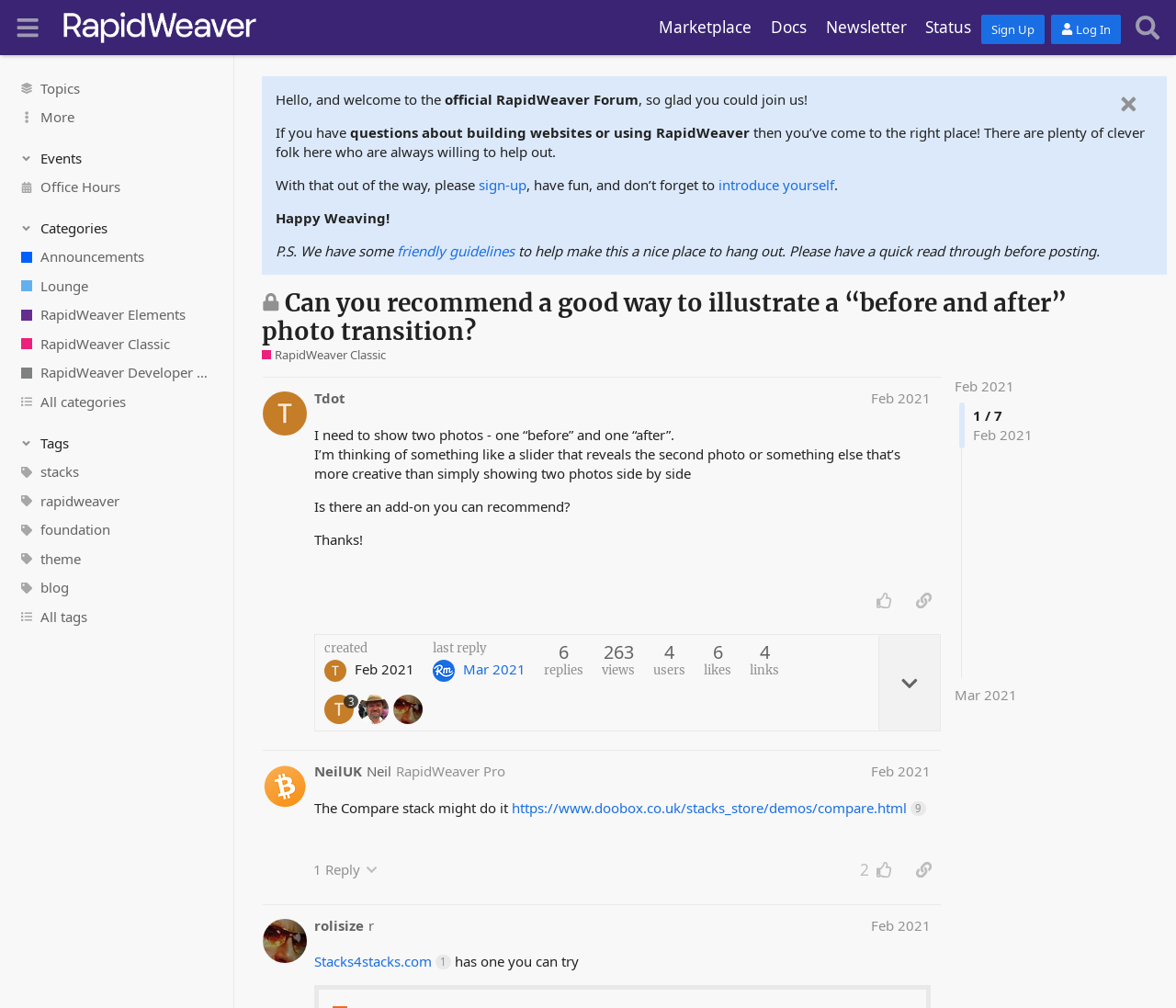How many pages of replies are there?
Please provide a comprehensive answer based on the details in the screenshot.

The number of pages of replies can be found at the bottom of the webpage, where it is written as '1 / 7'.